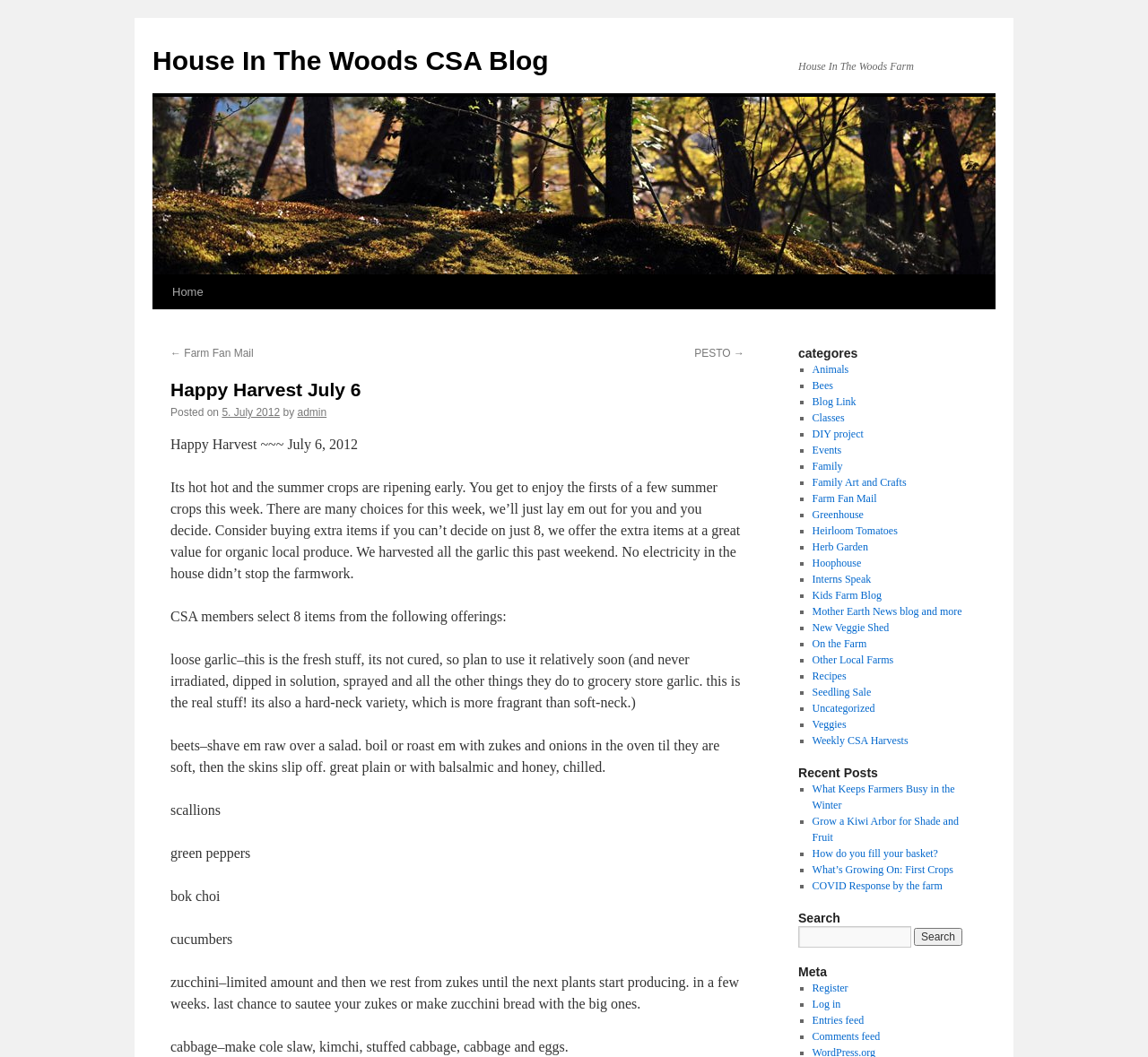Identify the main heading from the webpage and provide its text content.

Happy Harvest July 6